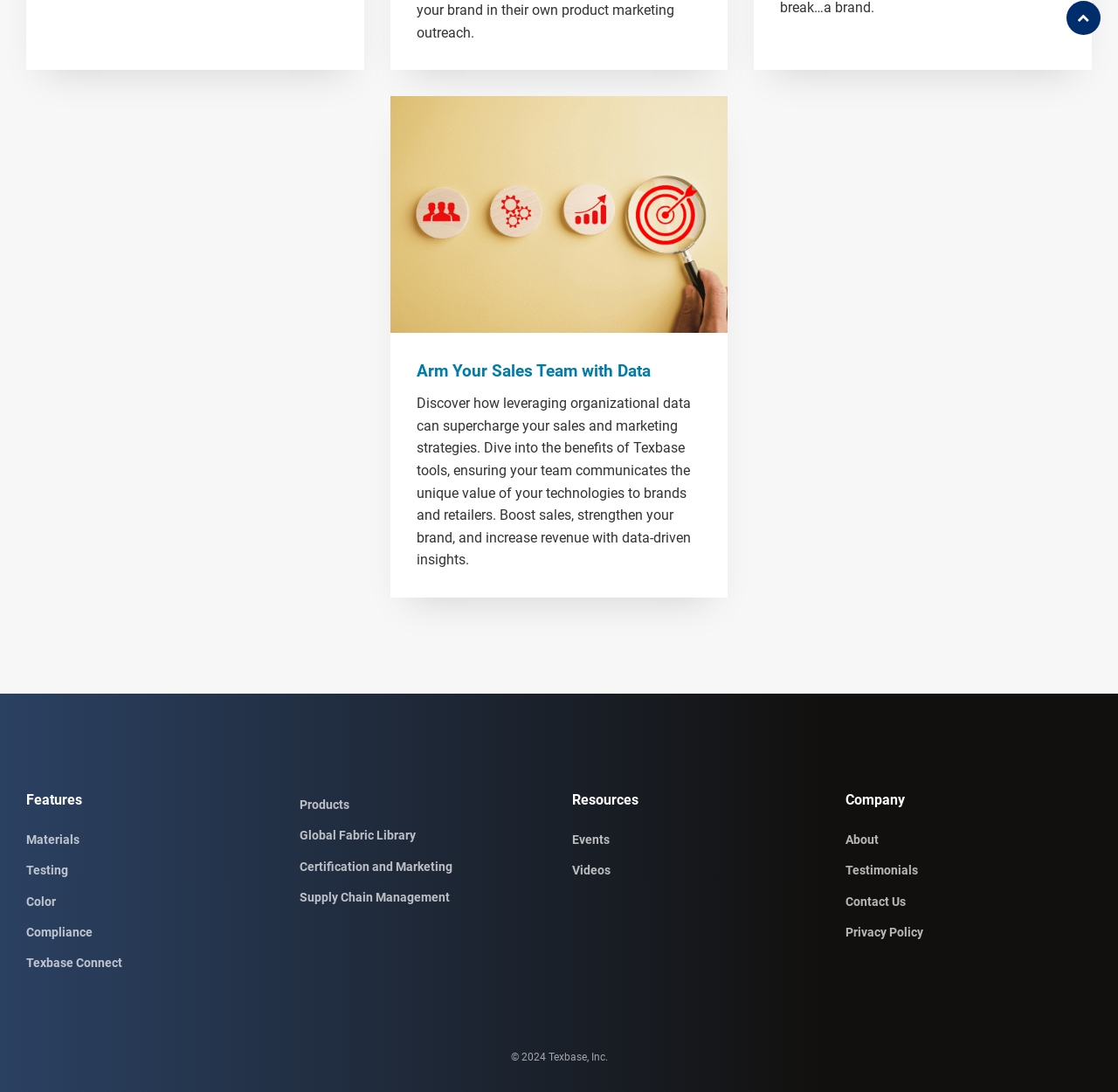What is the copyright year of the webpage?
Refer to the image and provide a one-word or short phrase answer.

2024